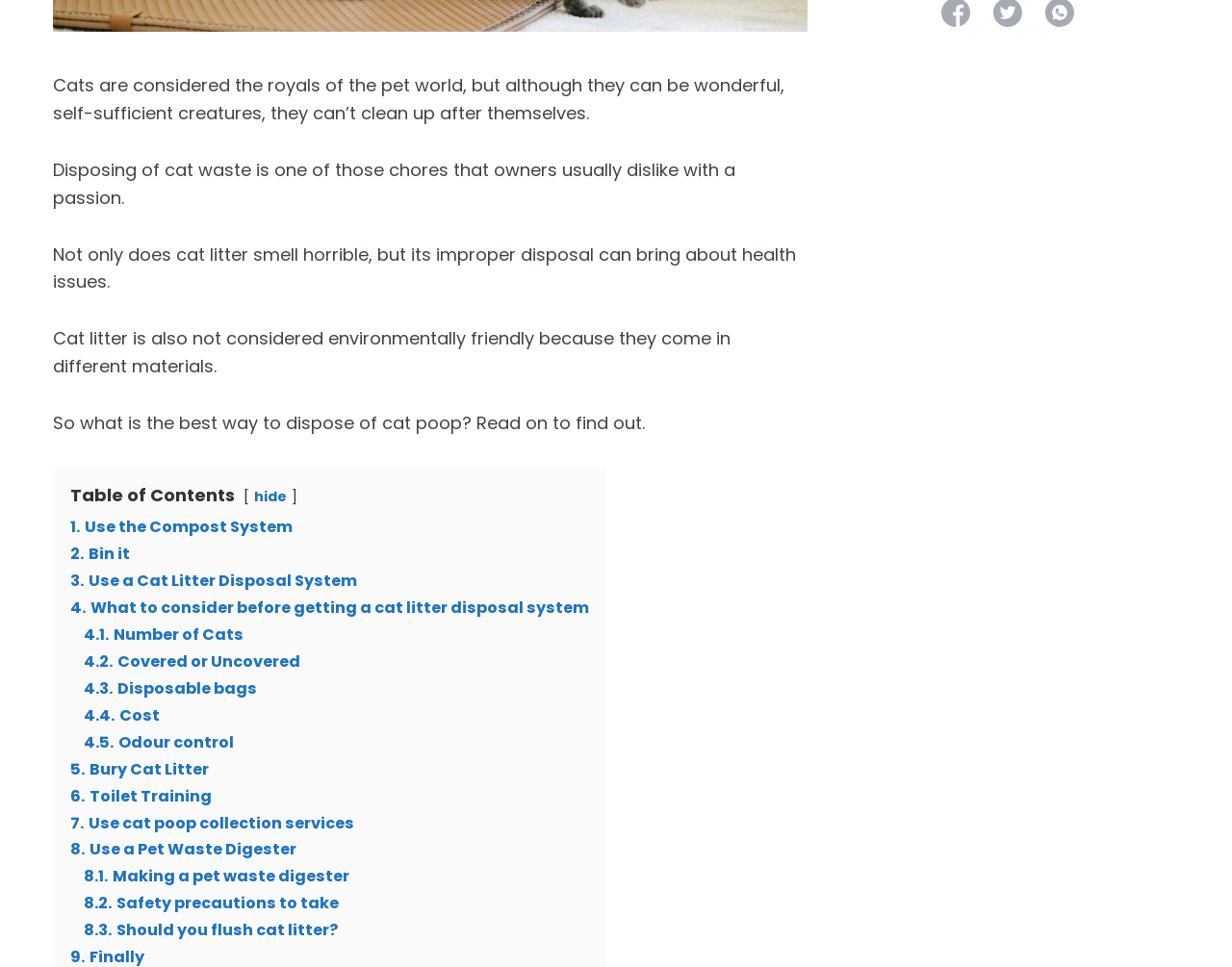Determine the bounding box for the HTML element described here: "4.2. Covered or Uncovered". The coordinates should be given as [left, top, right, bottom] with each number being a float between 0 and 1.

[0.068, 0.673, 0.244, 0.695]